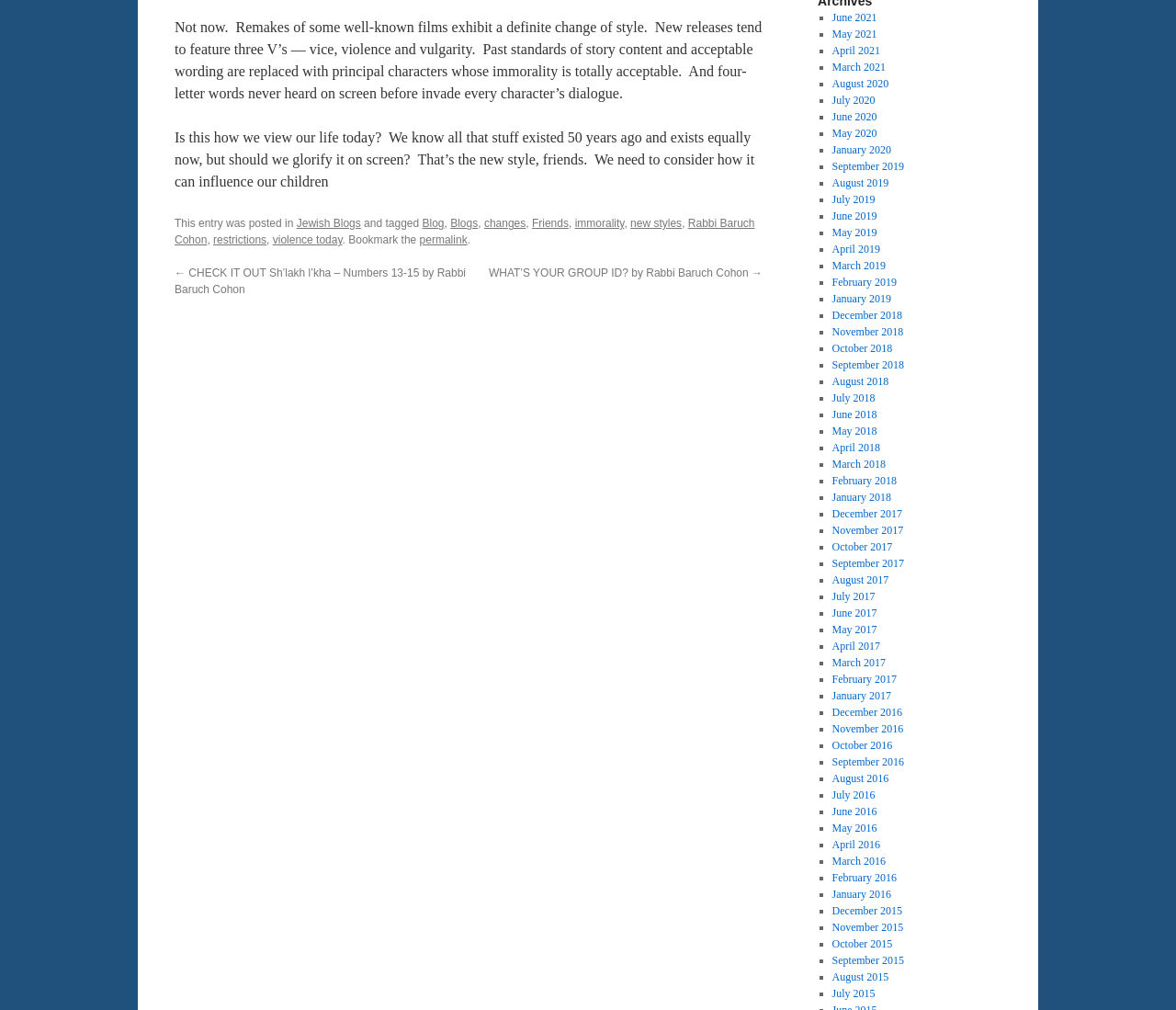Please identify the bounding box coordinates of the element I should click to complete this instruction: 'View the archives for June 2021'. The coordinates should be given as four float numbers between 0 and 1, like this: [left, top, right, bottom].

[0.707, 0.011, 0.746, 0.024]